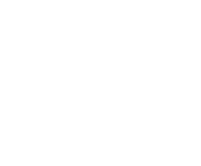Elaborate on all the features and components visible in the image.

The image, titled "charomac.jpg," features a stylish and minimalist design that aligns with contemporary trends. It likely represents an element related to fashion, possibly showcasing a product, logo, or illustration that complements the theme of the accompanying content on Manolo's Shoe Blog. This blog, dated September 5, 2007, is known for its focus on shoes and celebrity fashion, making the image relevant to discussions about footwear or iconic styles in the fashion industry. The visual appeal and aesthetic sophistication suggest it is intended to capture the attention of readers interested in high-end or unique shoe designs.